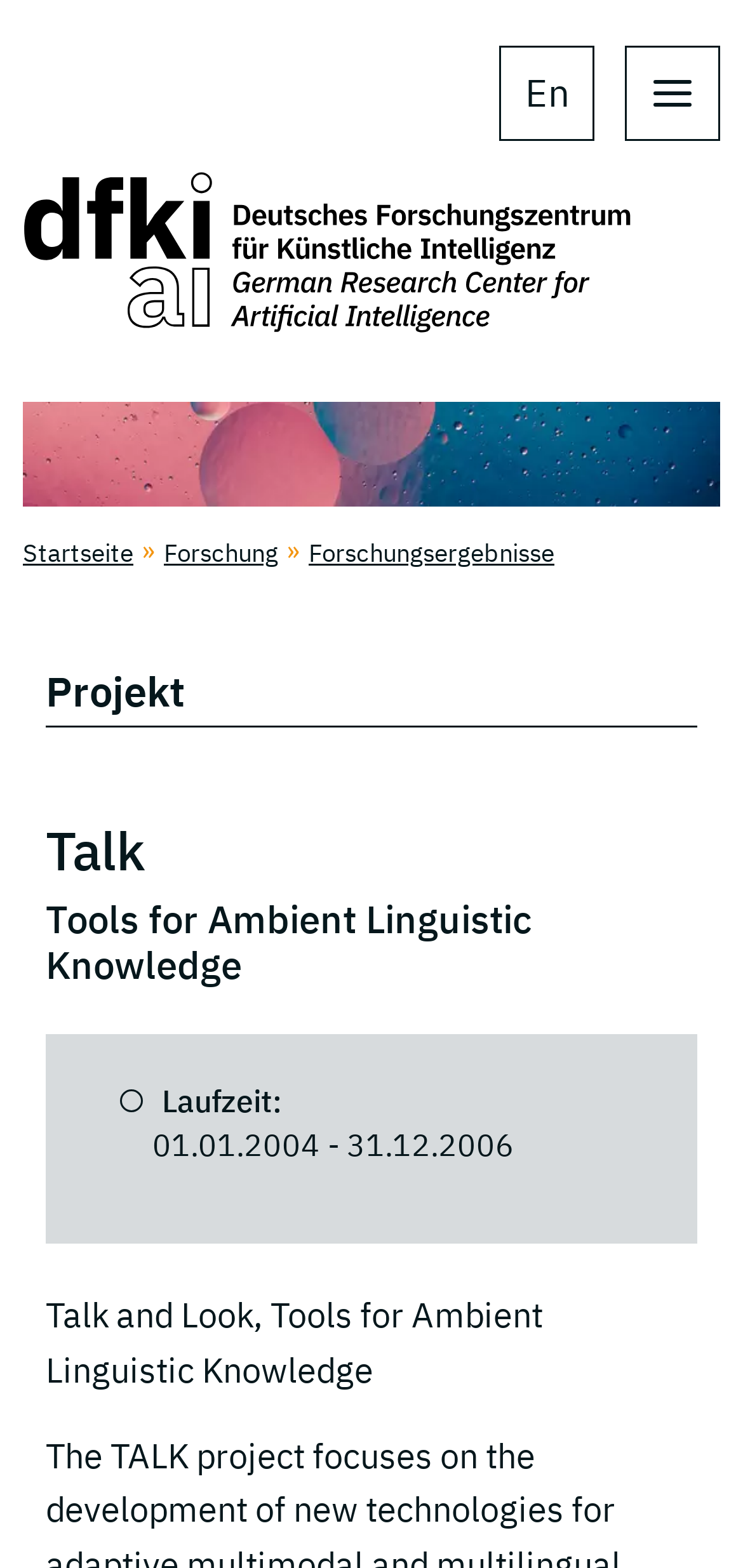Please determine the bounding box coordinates for the UI element described here. Use the format (top-left x, top-left y, bottom-right x, bottom-right y) with values bounded between 0 and 1: parent_node: En

[0.031, 0.109, 0.969, 0.217]